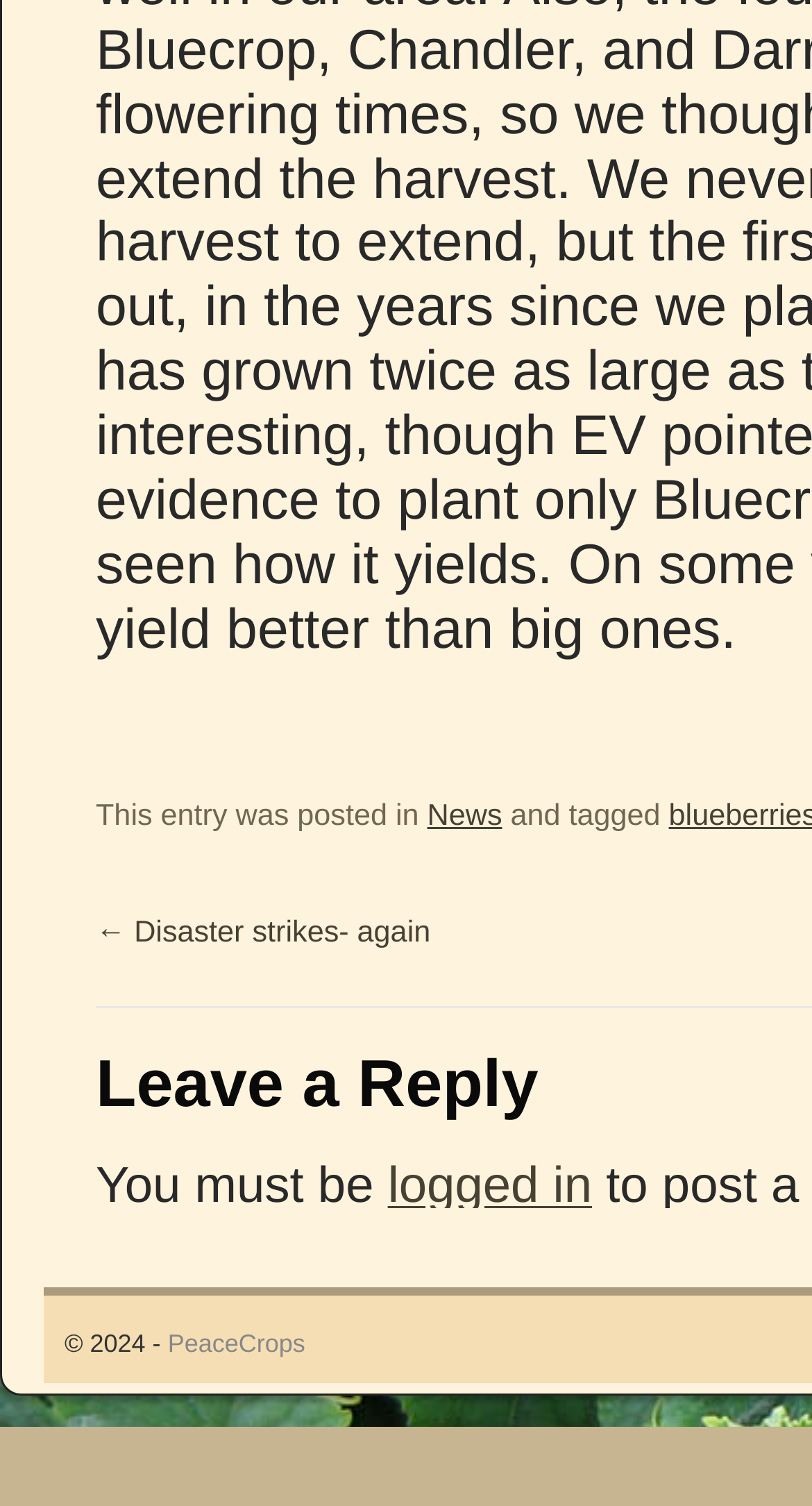Given the content of the image, can you provide a detailed answer to the question?
What is the year of the copyright?

The copyright notice at the bottom of the webpage says '© 2024 - PeaceCrops', which indicates that the year of the copyright is 2024.